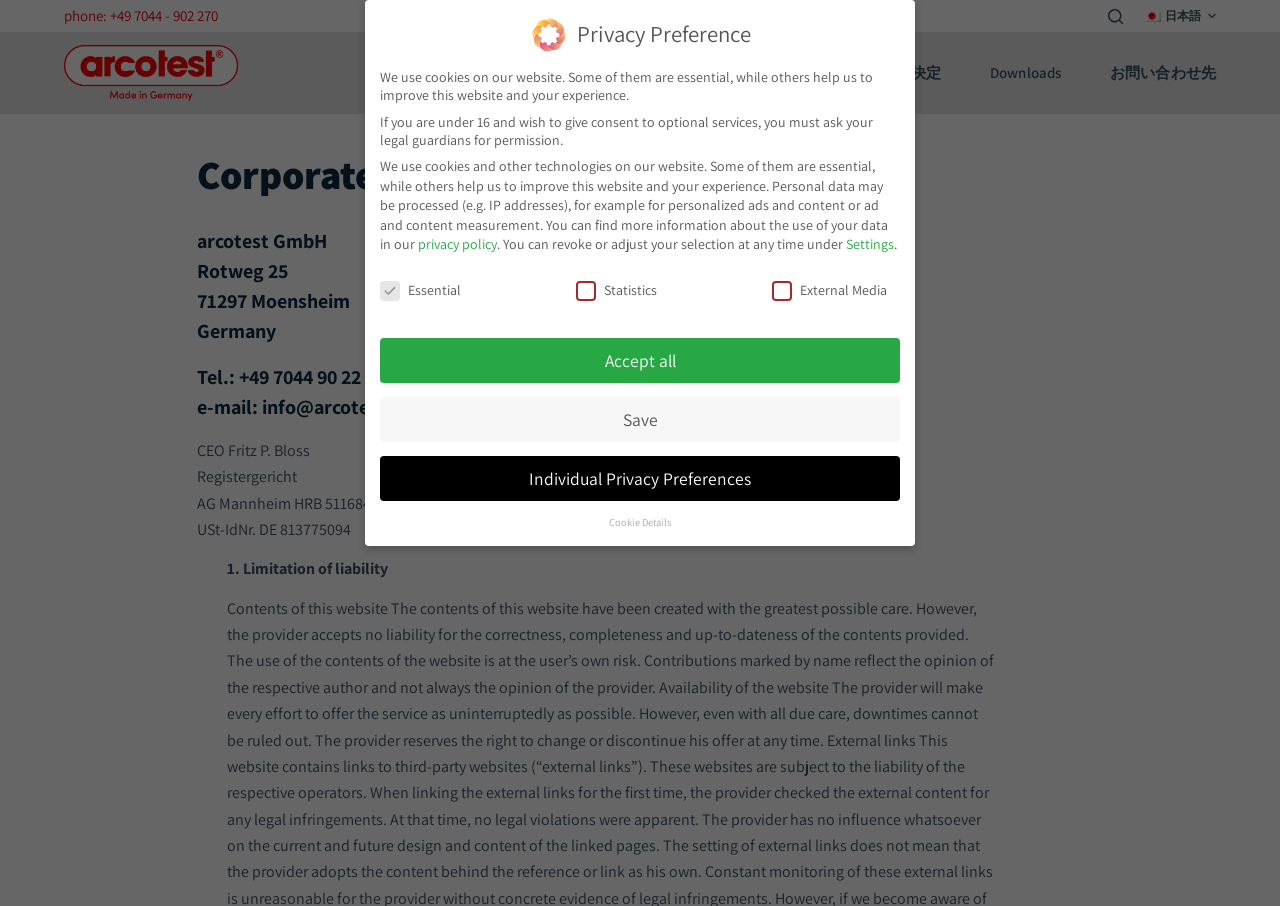Based on the element description "alt="arcotest GmbH"", predict the bounding box coordinates of the UI element.

[0.05, 0.05, 0.186, 0.111]